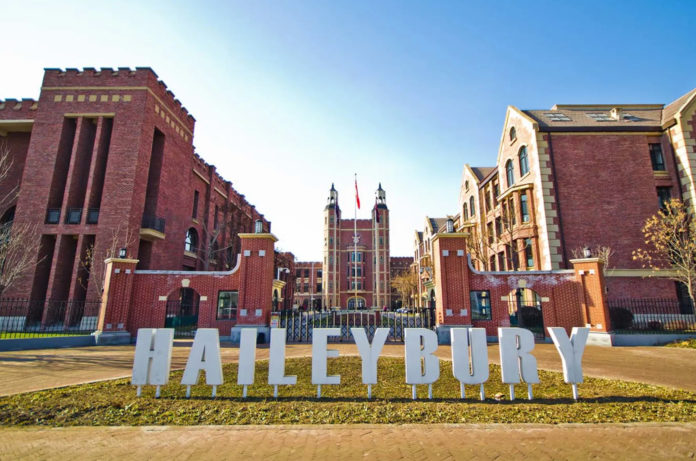What type of environment does the surrounding landscape contribute to?
Please respond to the question thoroughly and include all relevant details.

The caption states that the surrounding landscape features neatly maintained greenery, typical of educational campuses, which contributes to a tranquil, scholarly environment.